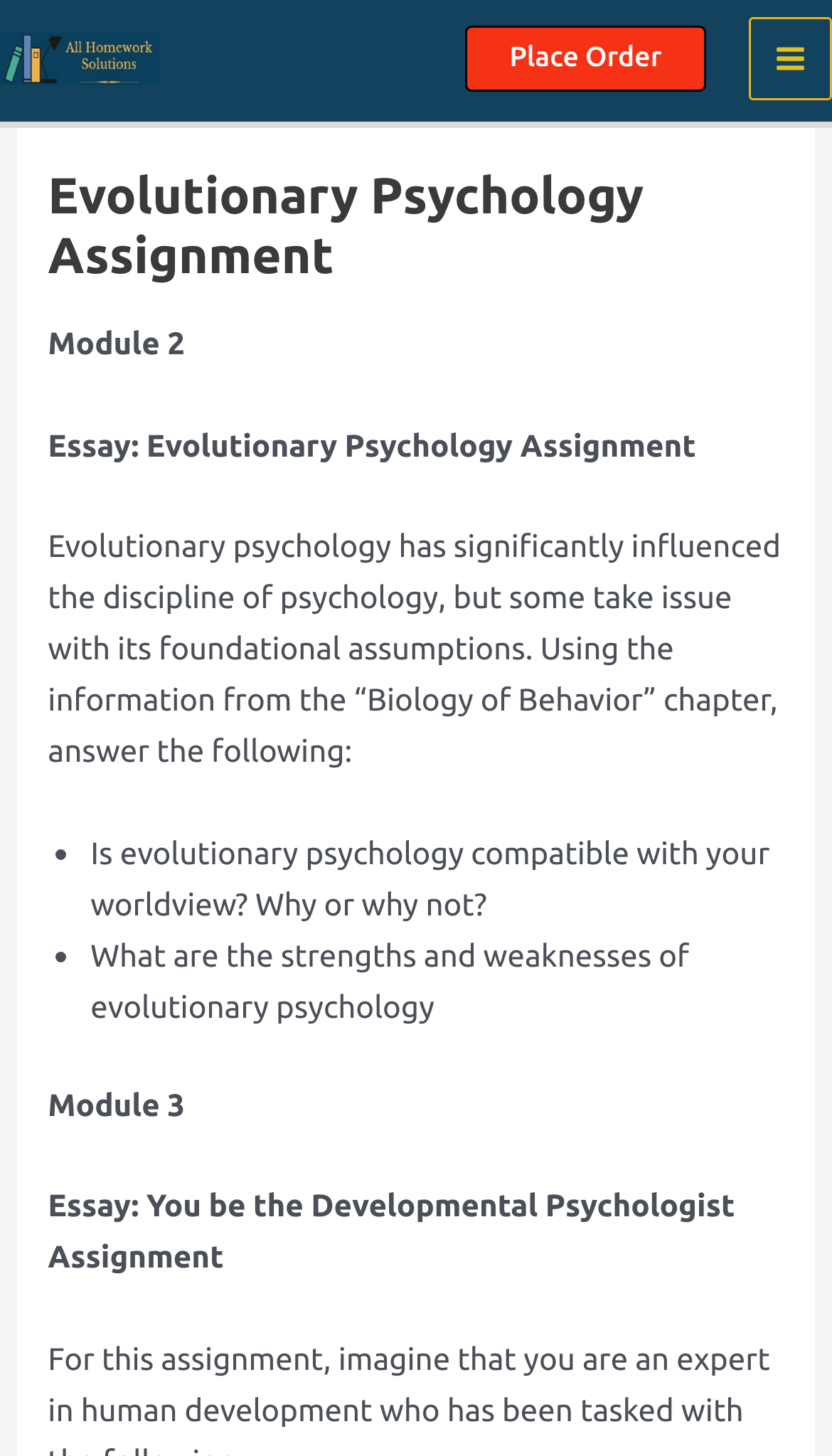Based on the image, provide a detailed response to the question:
What is the purpose of this webpage?

Based on the content of the webpage, it appears to be a platform that provides solutions to assignments, specifically in the field of psychology. The presence of essay questions and module numbers suggests that this webpage is intended to assist students with their coursework.